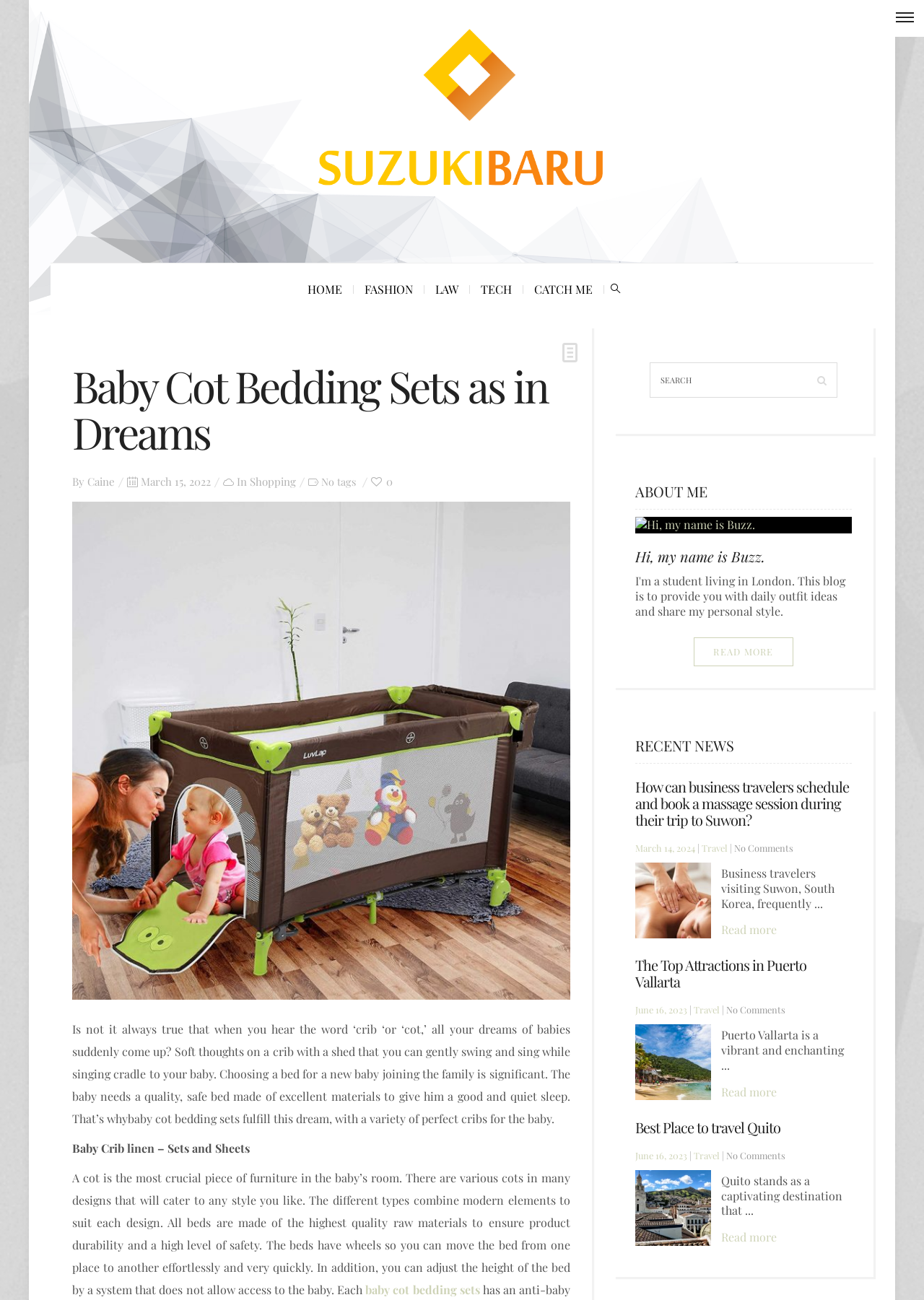Determine the bounding box coordinates for the clickable element required to fulfill the instruction: "Search for something". Provide the coordinates as four float numbers between 0 and 1, i.e., [left, top, right, bottom].

[0.703, 0.279, 0.906, 0.306]